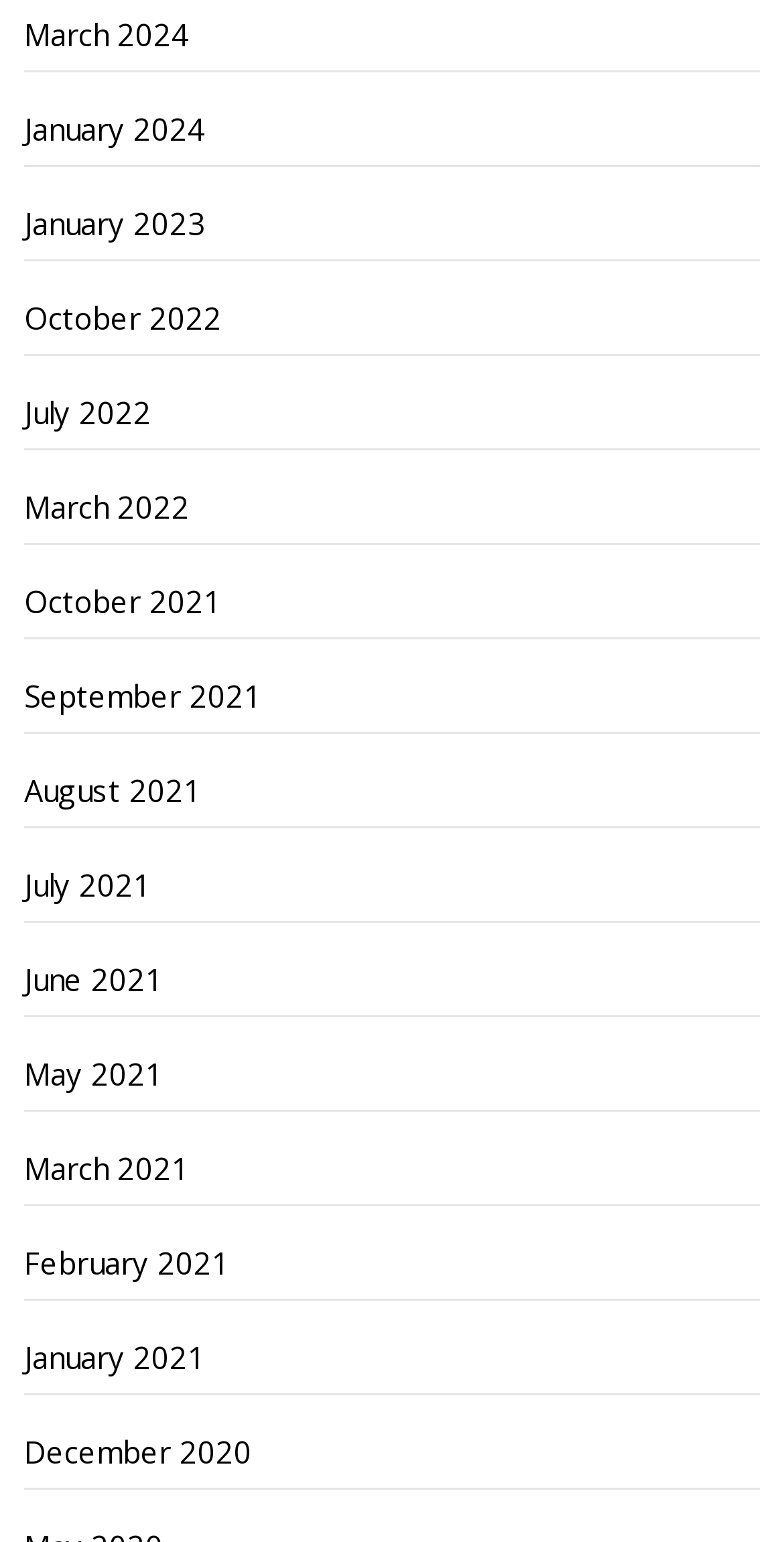Identify the bounding box coordinates of the element that should be clicked to fulfill this task: "View January 2024 archives". The coordinates should be provided as four float numbers between 0 and 1, i.e., [left, top, right, bottom].

[0.031, 0.06, 0.969, 0.108]